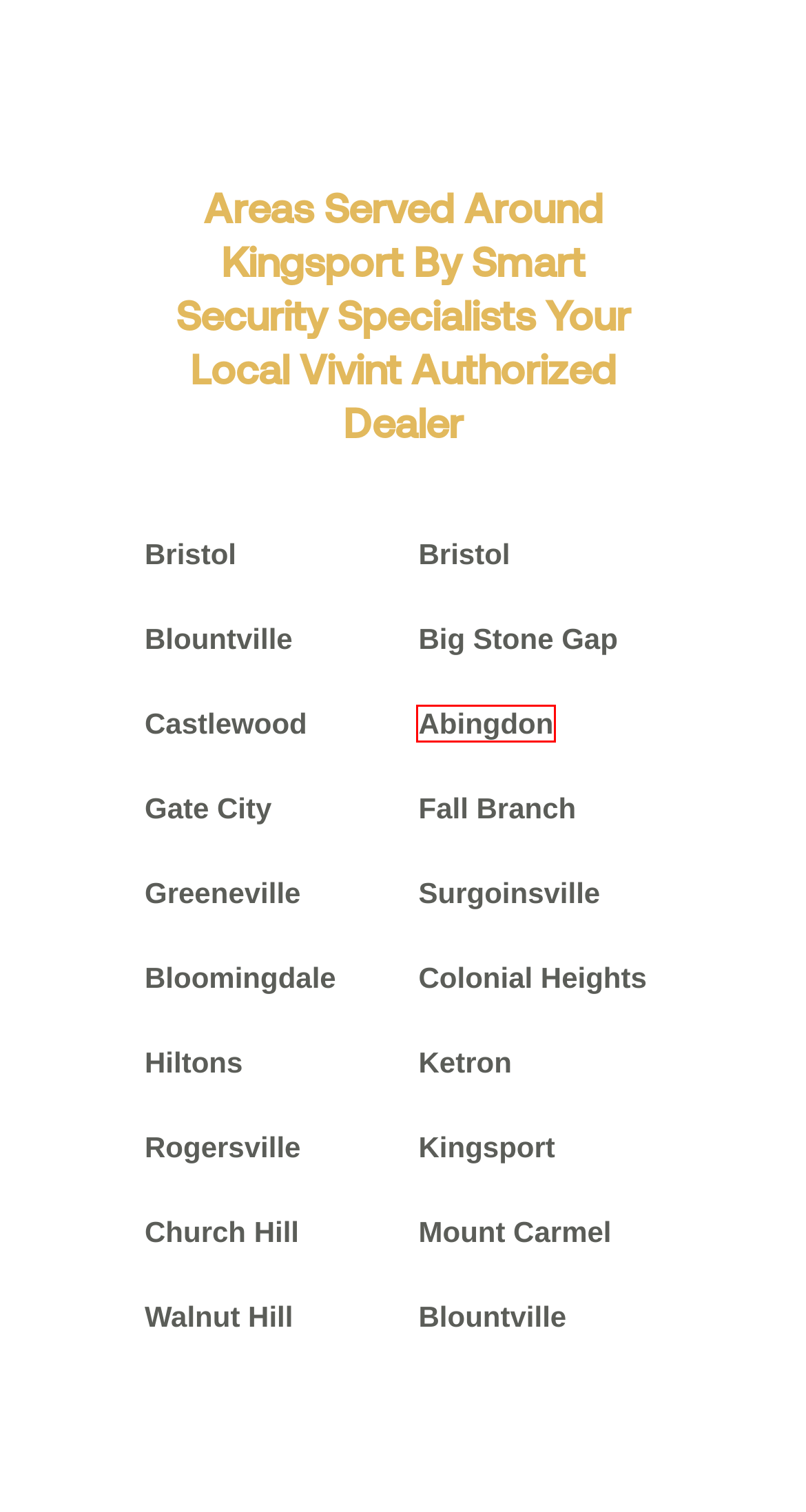Look at the screenshot of a webpage, where a red bounding box highlights an element. Select the best description that matches the new webpage after clicking the highlighted element. Here are the candidates:
A. Security System Bristol, VA | Vivint Authorized Dealer
B. Security System Fall Branch, TN | Vivint Authorized Dealer
C. Home Security System Kingsport, TN | Vivint Authorized Dealer
D. Home Security Big Stone Gap, VA | Vivint Authorized Dealer
E. Home Security Church Hill, TN | Vivint Authorized Dealer
F. Security System Abingdon, VA | Vivint Authorized Dealer
G. Security System Bloomingdale, TN | Vivint Authorized Dealer
H. Home Security System Bristol, TN | Vivint Authorized Dealer

F